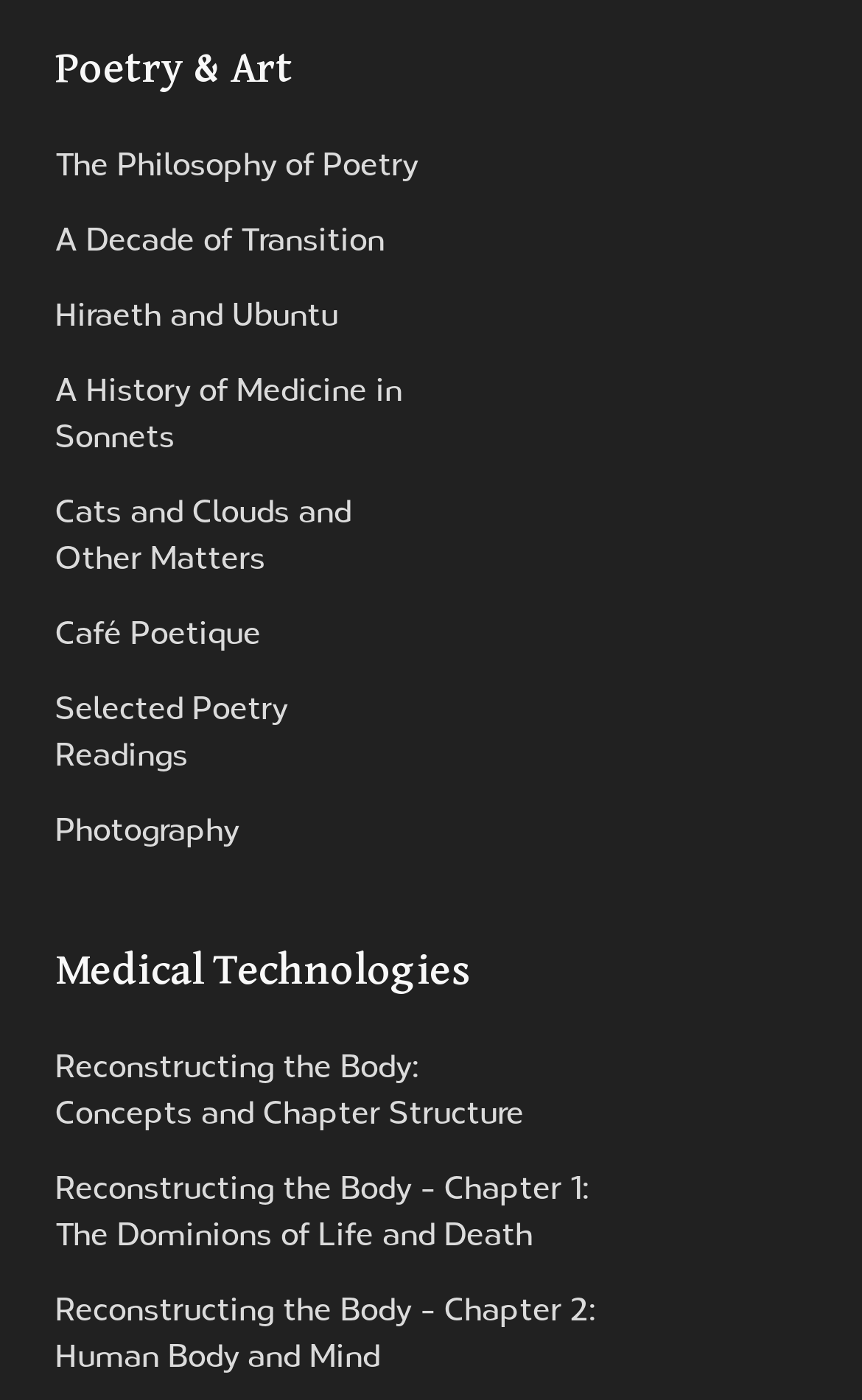What is the last link under 'Poetry & Art'?
From the screenshot, provide a brief answer in one word or phrase.

Photography